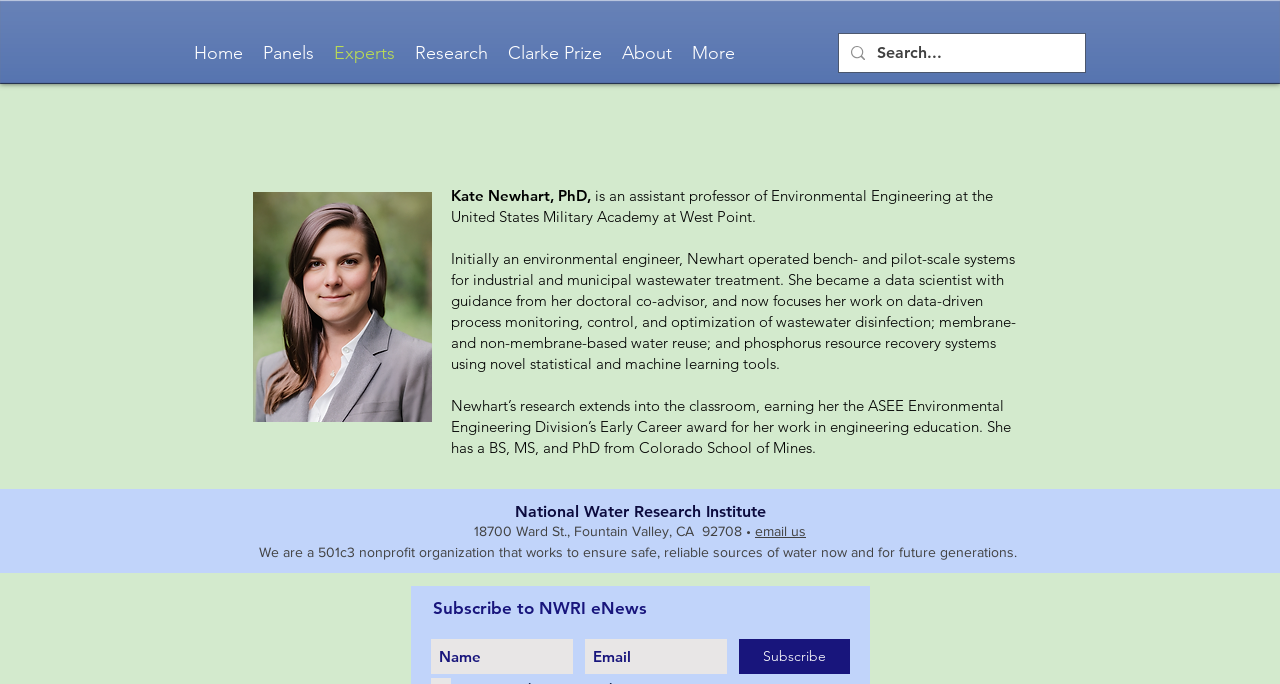Please determine the bounding box coordinates of the element to click on in order to accomplish the following task: "Read the article about Getting Started with Flip Grid". Ensure the coordinates are four float numbers ranging from 0 to 1, i.e., [left, top, right, bottom].

None